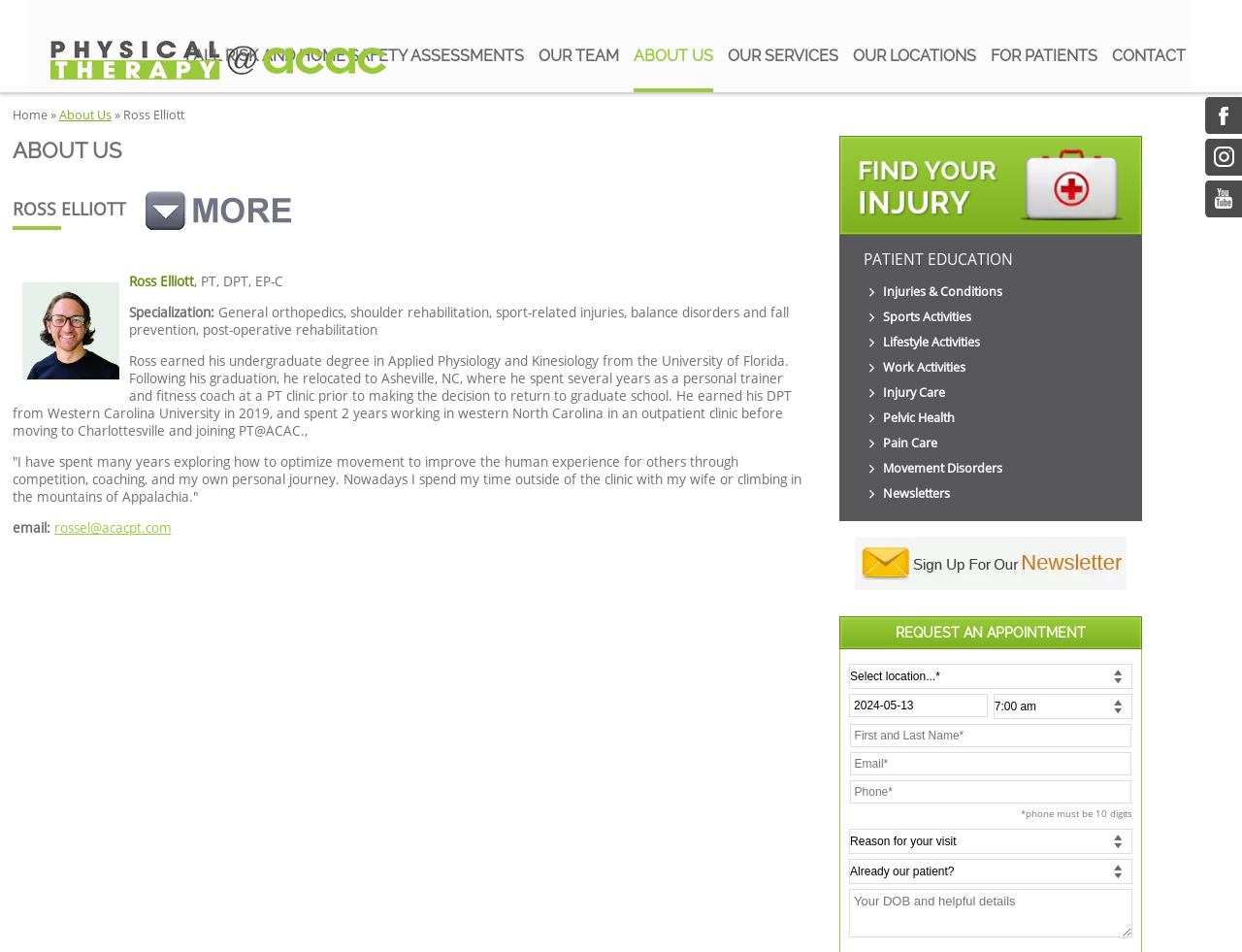Indicate the bounding box coordinates of the element that needs to be clicked to satisfy the following instruction: "Click on the 'OUR TEAM' link". The coordinates should be four float numbers between 0 and 1, i.e., [left, top, right, bottom].

[0.434, 0.025, 0.498, 0.093]